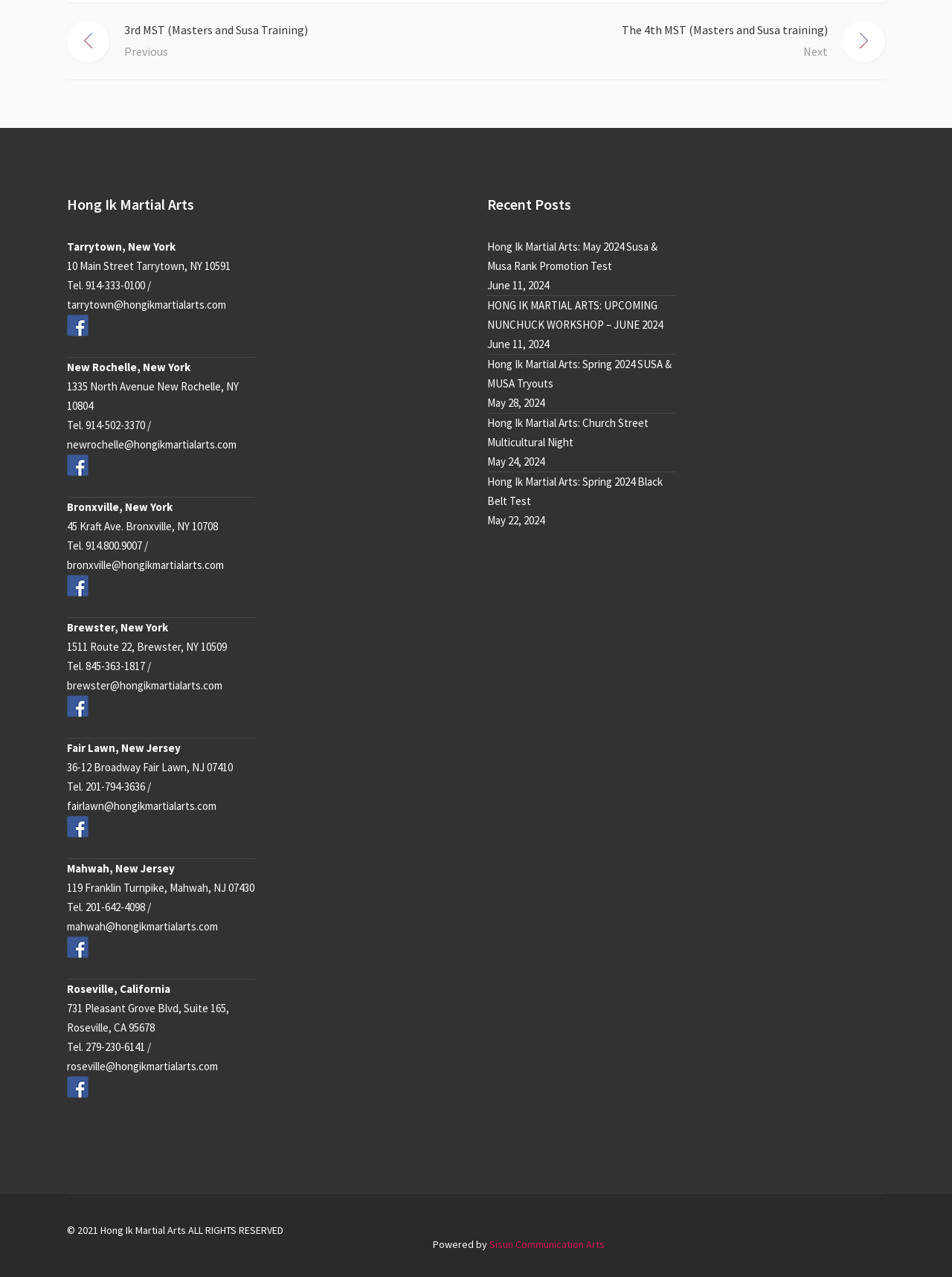Use the information in the screenshot to answer the question comprehensively: What is the phone number of the Tarrytown location?

The phone number of the Tarrytown location can be found in the static text element 'Tel. 914-333-0100 / tarrytown@hongikmartialarts.com' with bounding box coordinates [0.07, 0.218, 0.237, 0.244].